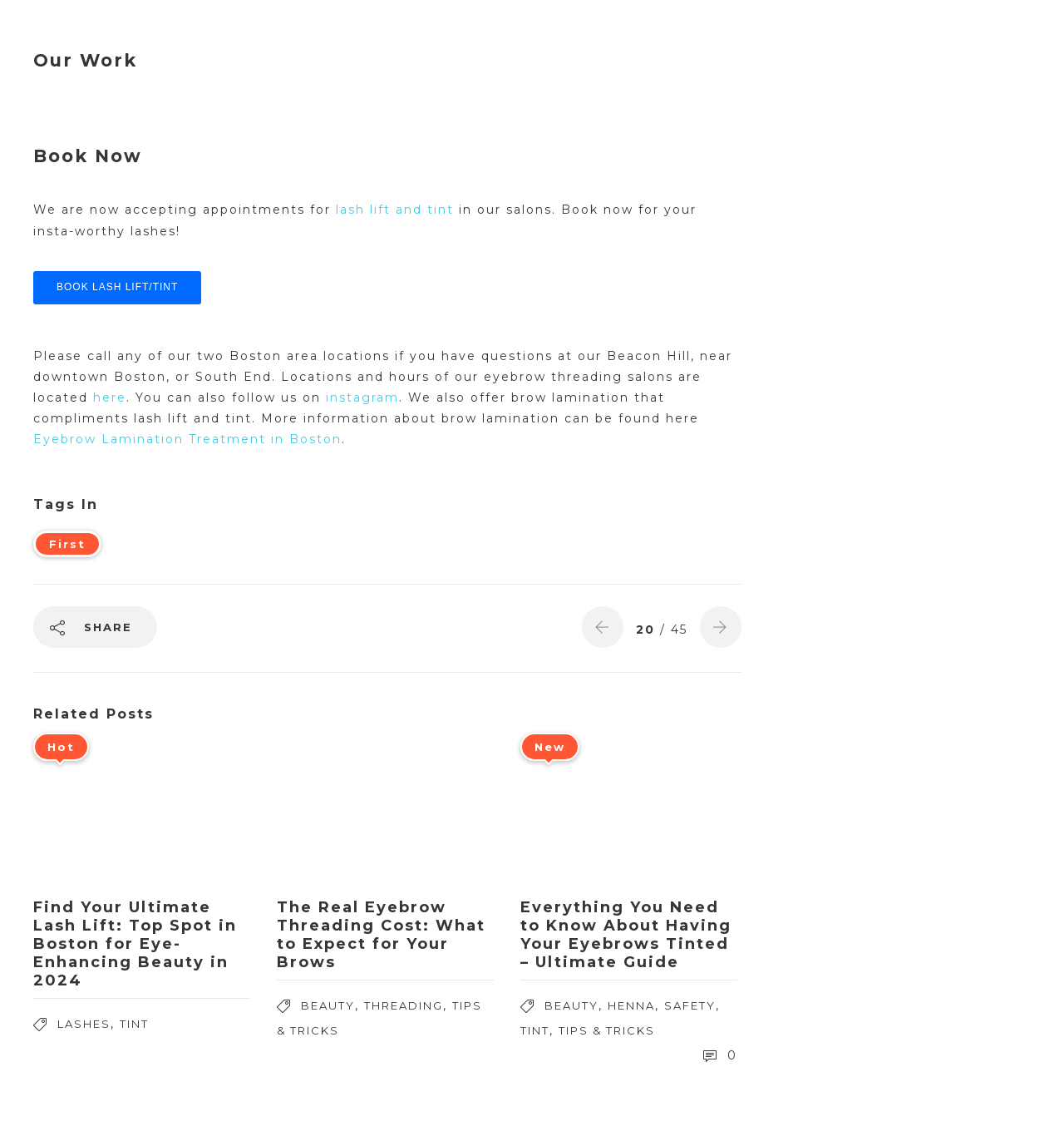Please answer the following question using a single word or phrase: 
How can I book an appointment?

Book Now